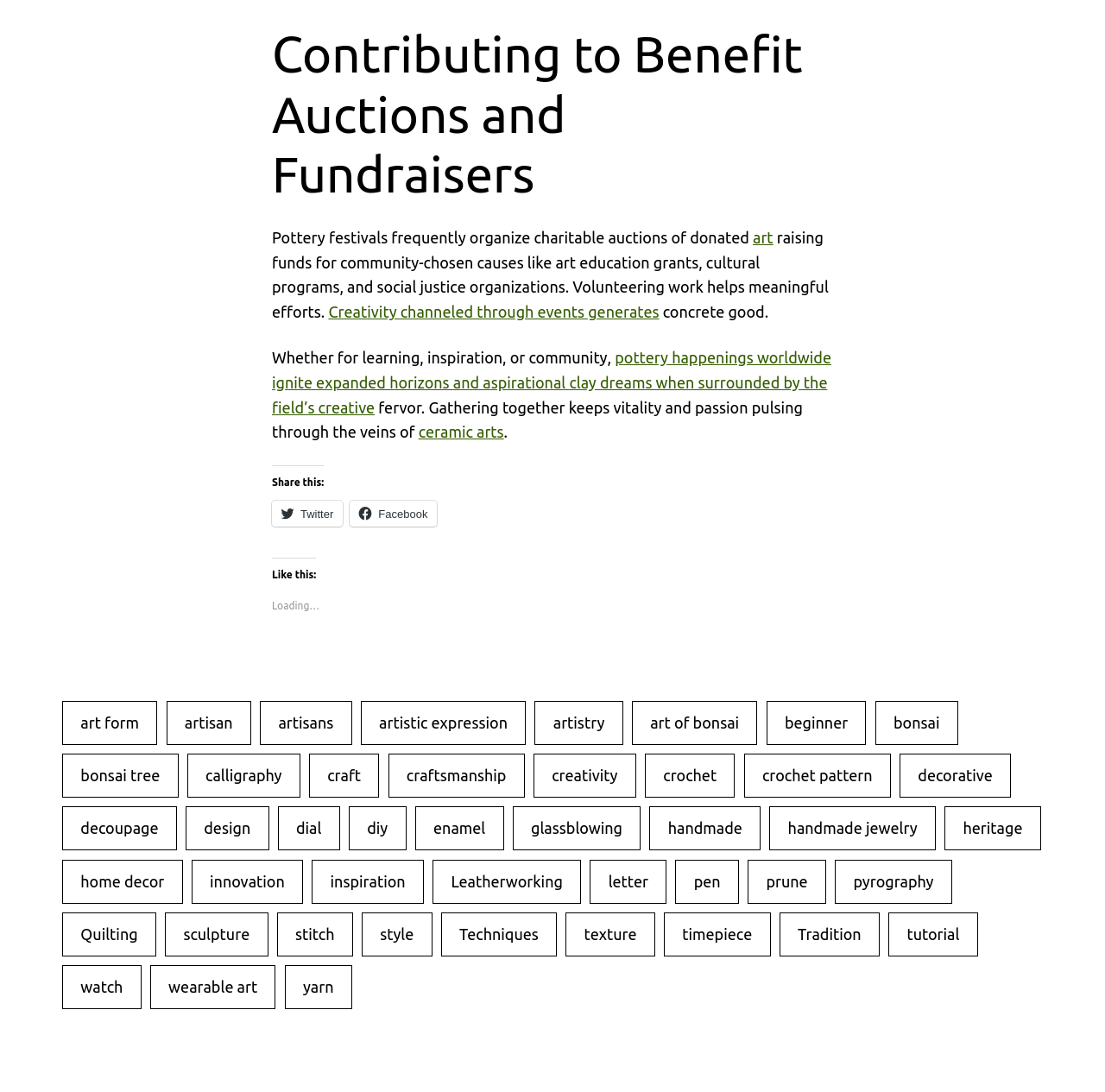Please specify the bounding box coordinates of the clickable region to carry out the following instruction: "Click on the 'handmade jewelry' link". The coordinates should be four float numbers between 0 and 1, in the format [left, top, right, bottom].

[0.696, 0.739, 0.847, 0.779]